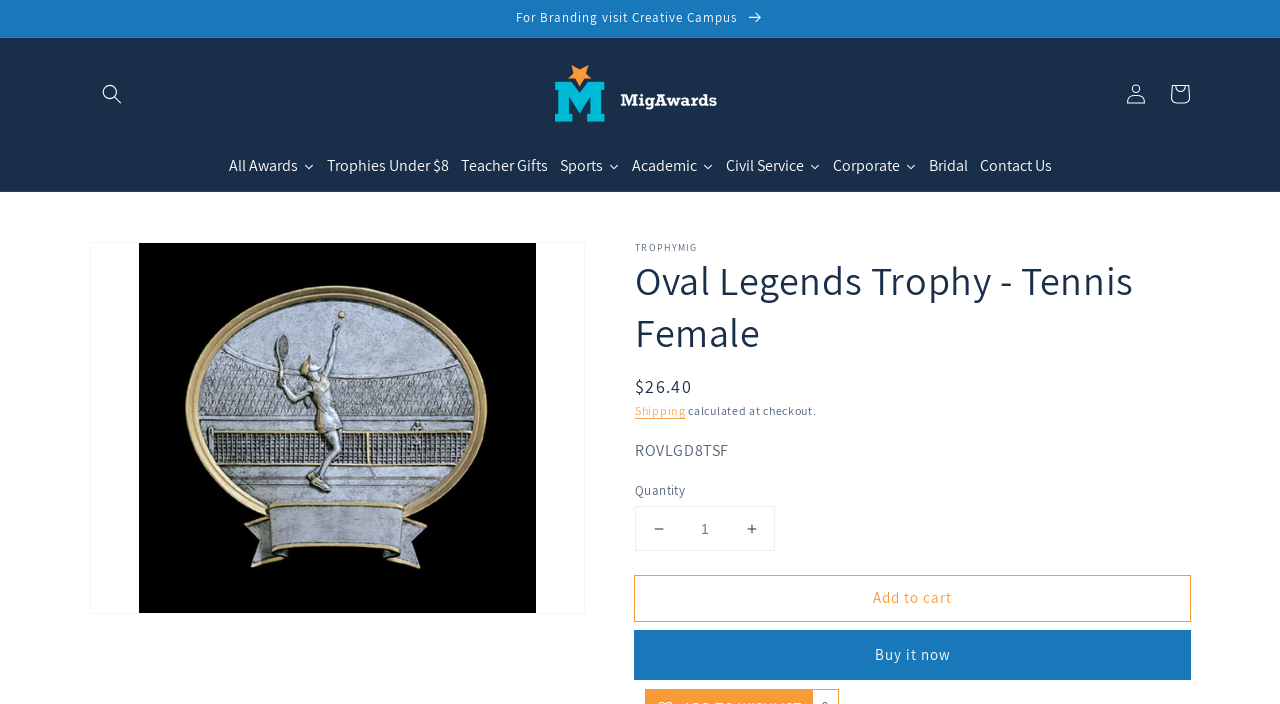Using the details in the image, give a detailed response to the question below:
What is the name of the award?

I found the answer by looking at the heading element with the text 'Oval Legends Trophy - Tennis Female' which is located in the region 'Gallery Viewer'.